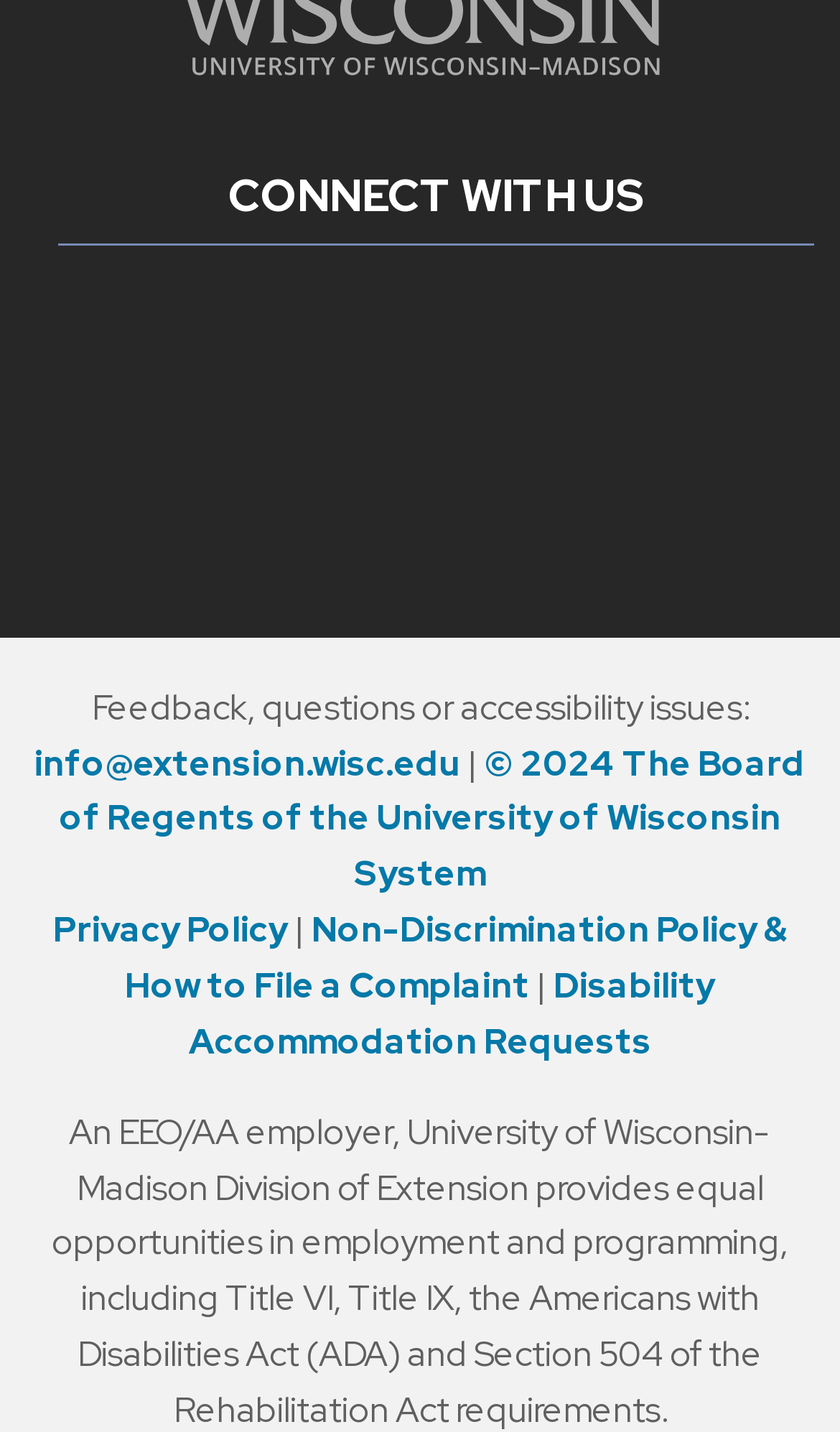Reply to the question with a single word or phrase:
What is the university's Facebook link?

Our Facebook